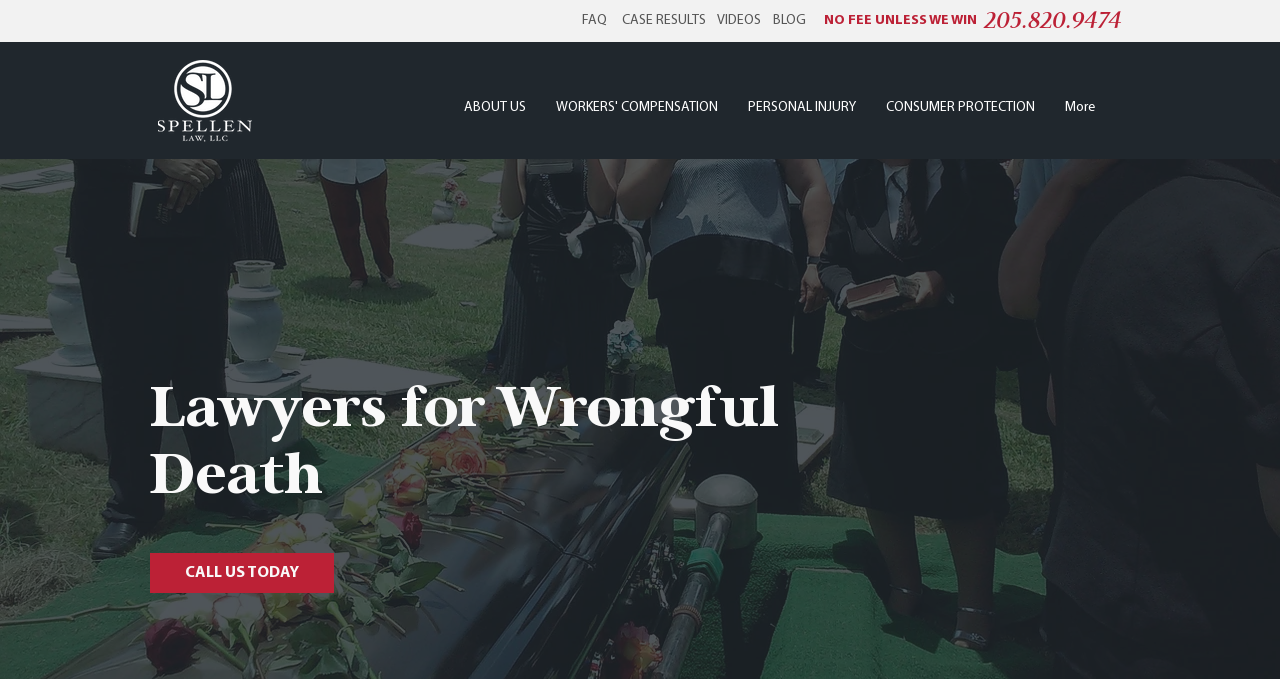Give the bounding box coordinates for the element described as: "CALL US TODAY".

[0.117, 0.814, 0.261, 0.873]